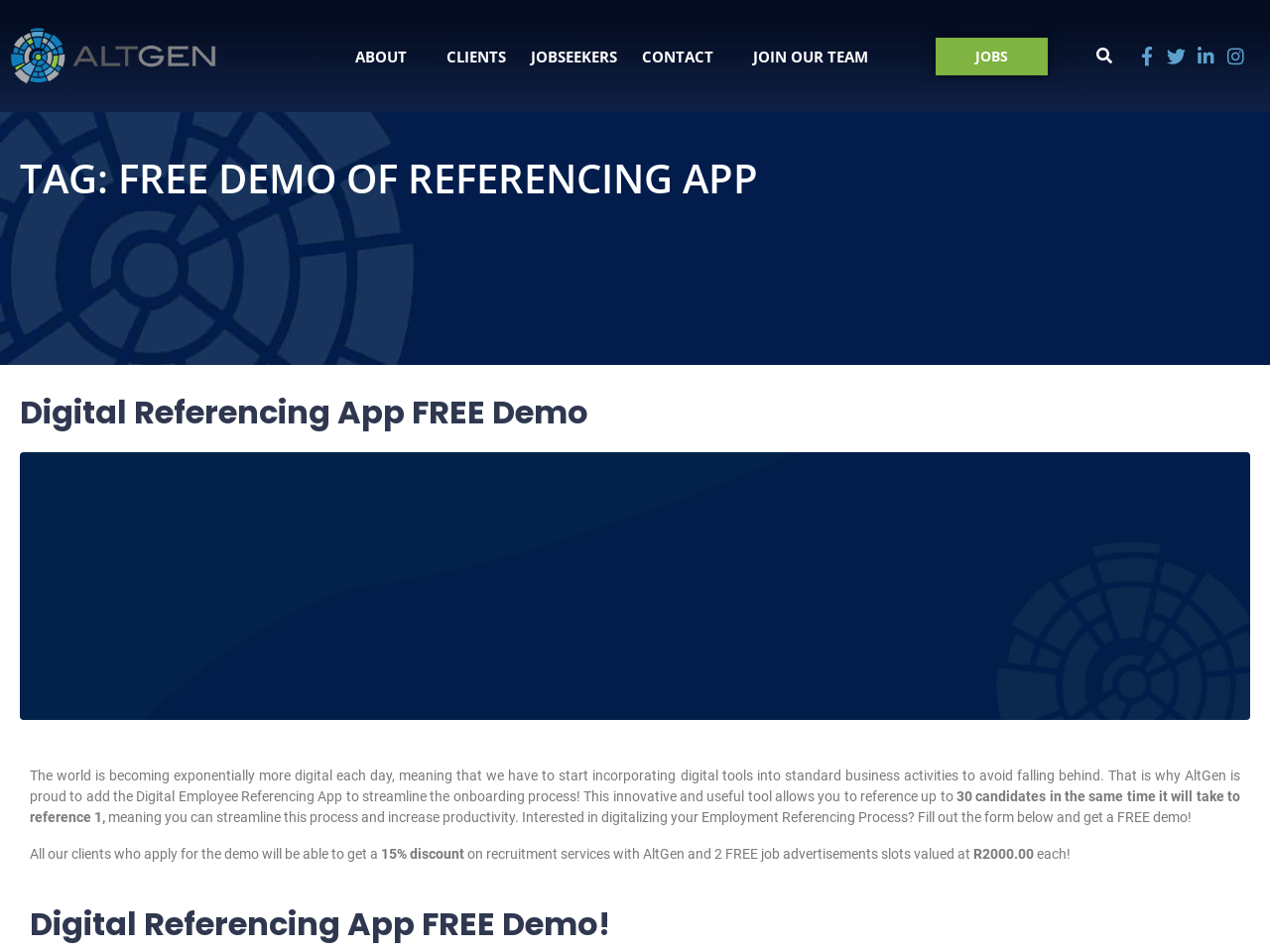Please determine the bounding box coordinates for the UI element described here. Use the format (top-left x, top-left y, bottom-right x, bottom-right y) with values bounded between 0 and 1: Join our Team

[0.577, 0.038, 0.699, 0.08]